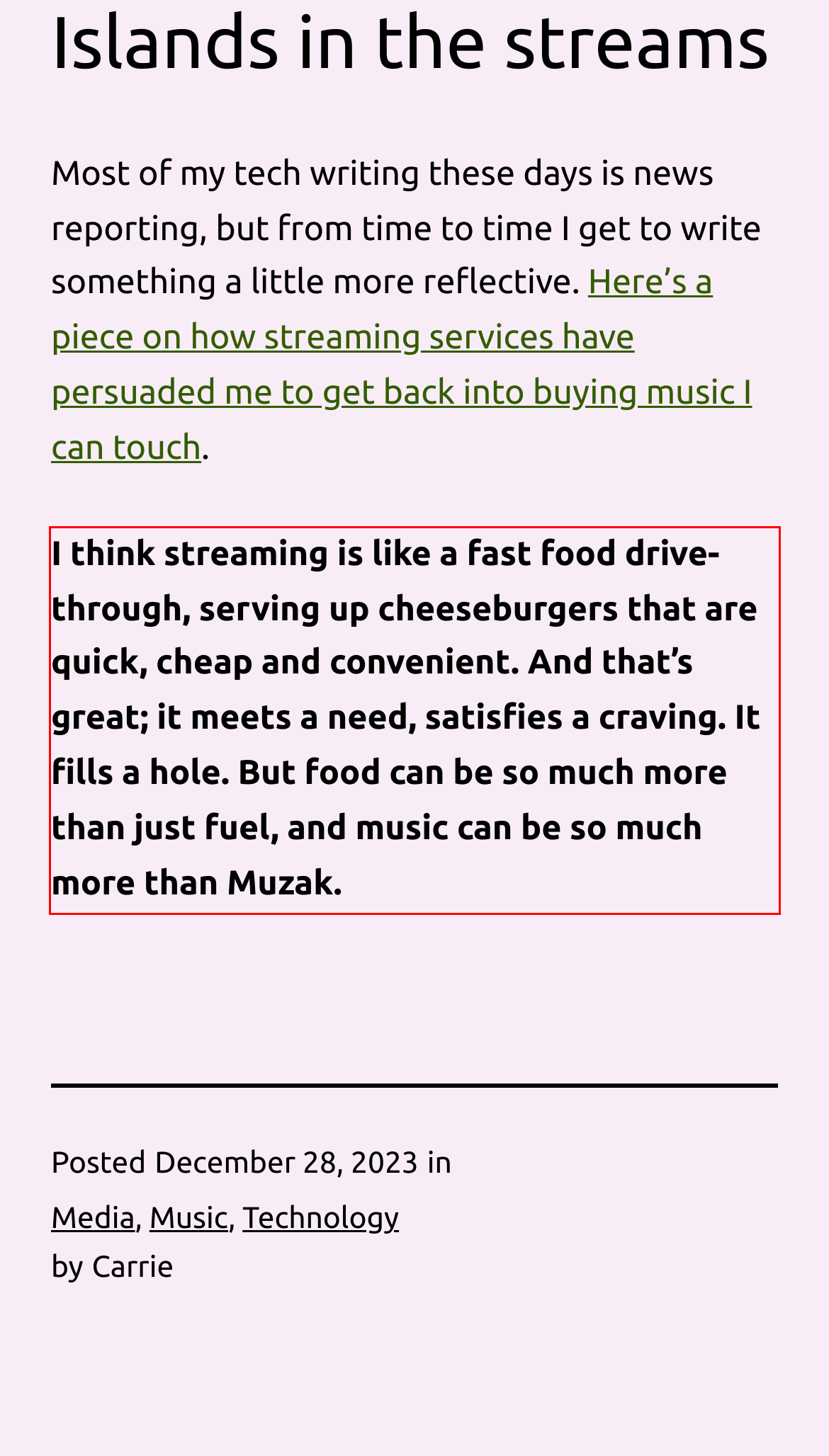Examine the webpage screenshot and use OCR to recognize and output the text within the red bounding box.

I think streaming is like a fast food drive-through, serving up cheeseburgers that are quick, cheap and convenient. And that’s great; it meets a need, satisfies a craving. It fills a hole. But food can be so much more than just fuel, and music can be so much more than Muzak.